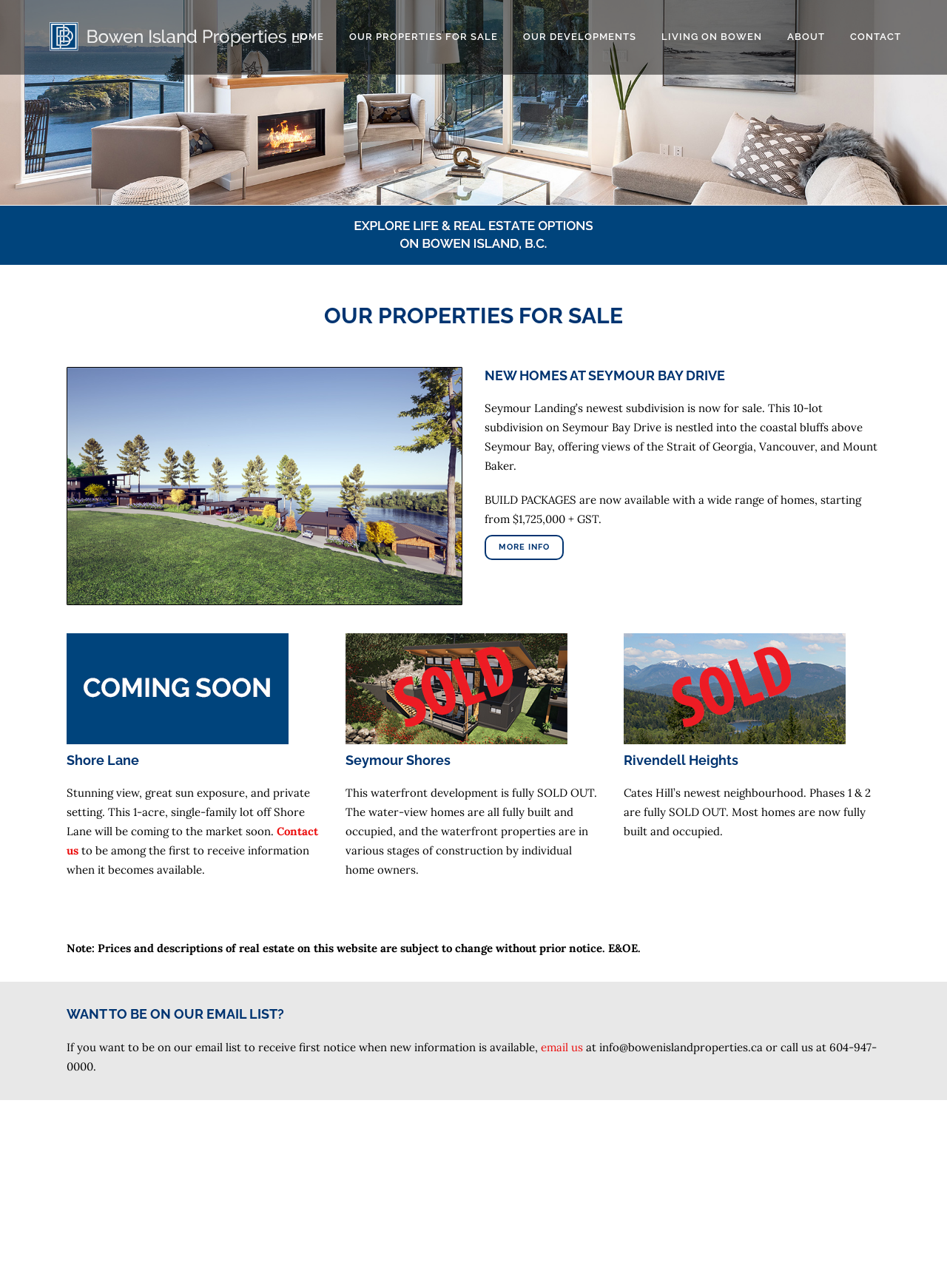Determine the bounding box coordinates of the clickable region to follow the instruction: "Click the sign up button".

None